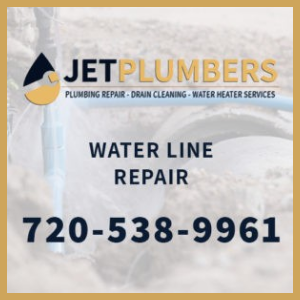What is the contact number?
Craft a detailed and extensive response to the question.

The contact number is provided underneath the company's focus, allowing customers to easily reach out to JET PLUMBERS for assistance, which is a crucial piece of information for a service provider.